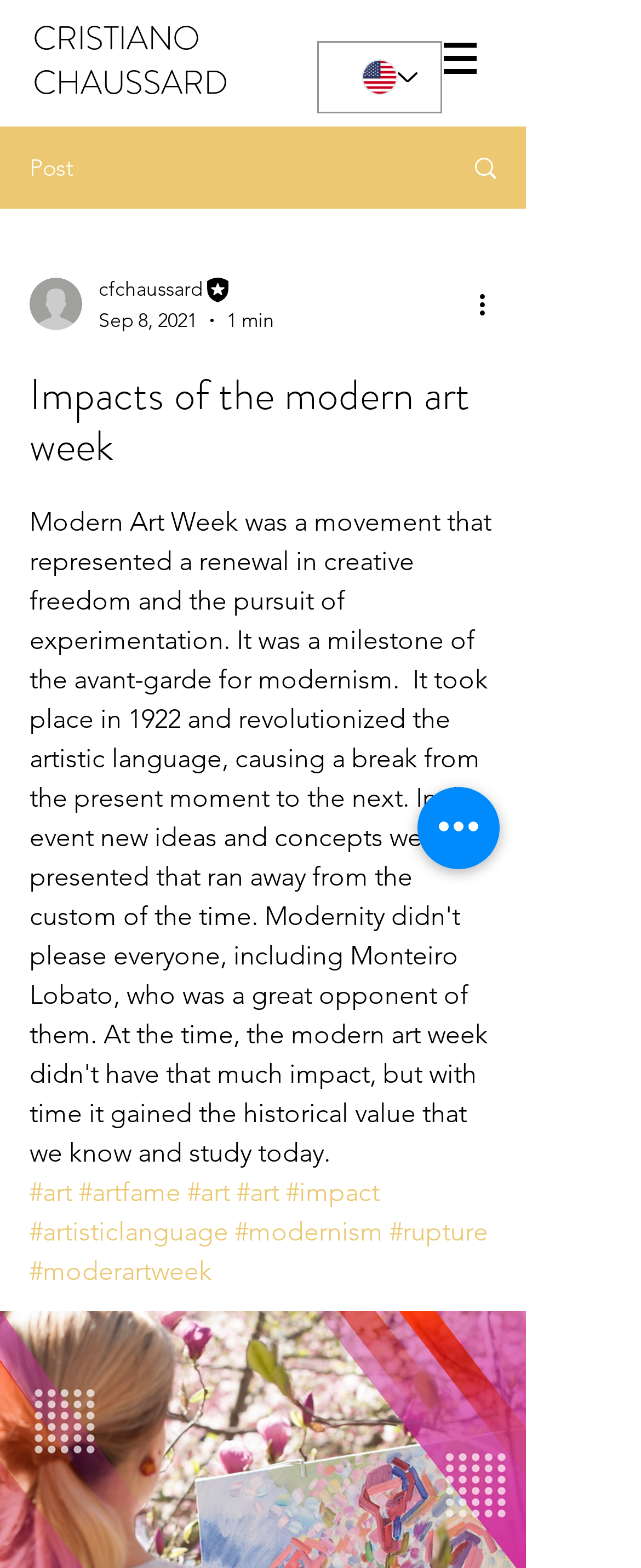Identify the bounding box coordinates of the region I need to click to complete this instruction: "View the writer's picture".

[0.046, 0.177, 0.128, 0.211]